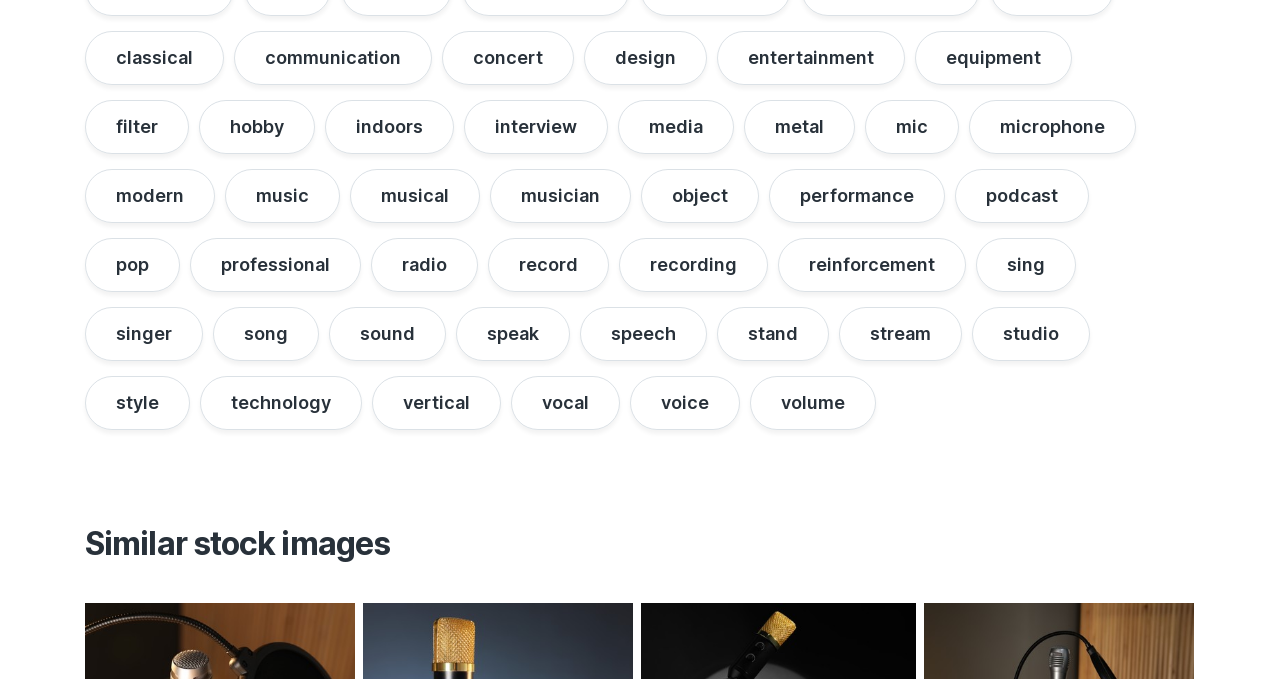Please find the bounding box coordinates for the clickable element needed to perform this instruction: "explore music link".

[0.176, 0.249, 0.266, 0.328]